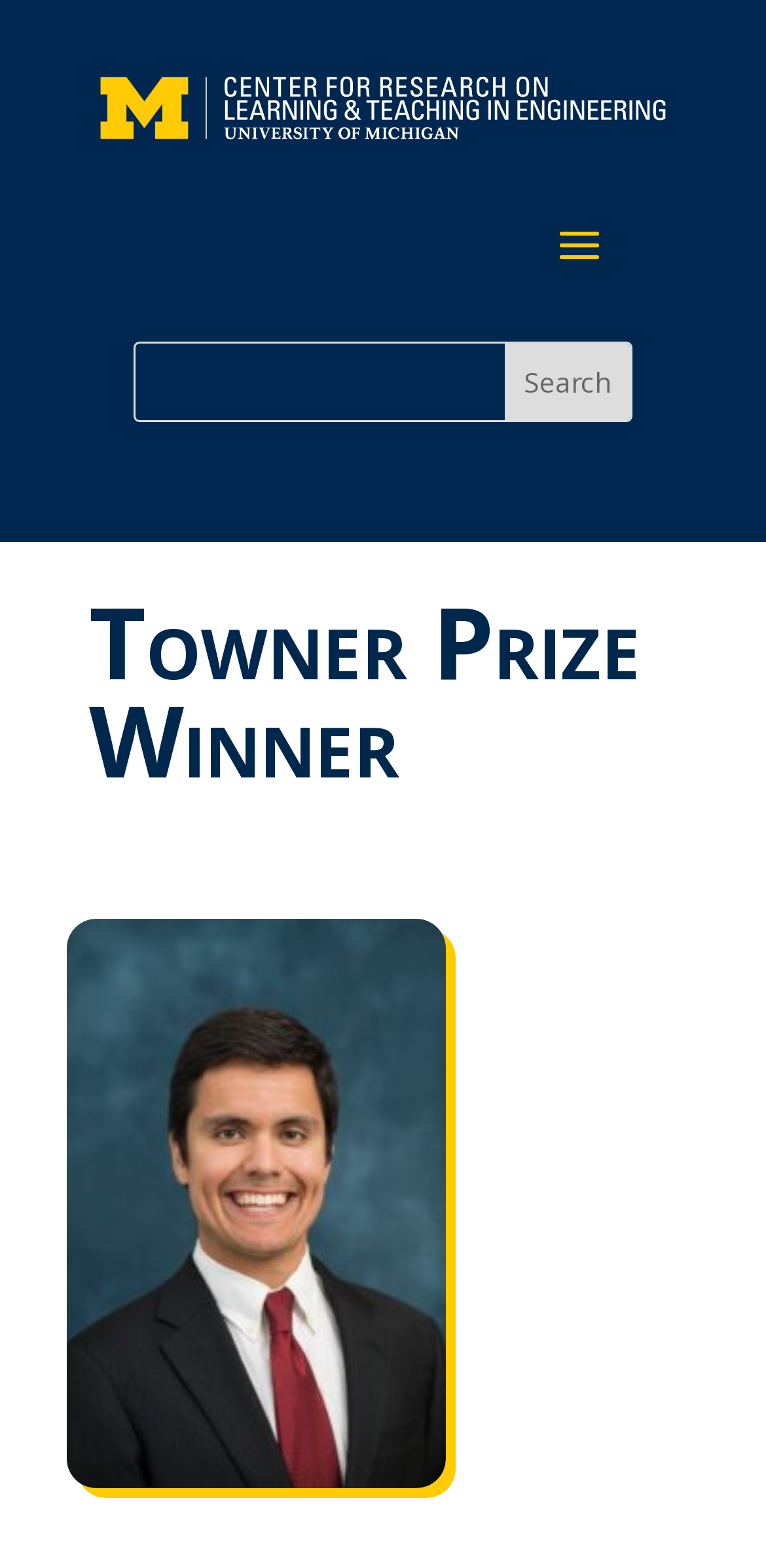Respond with a single word or phrase for the following question: 
Is the search box required?

No